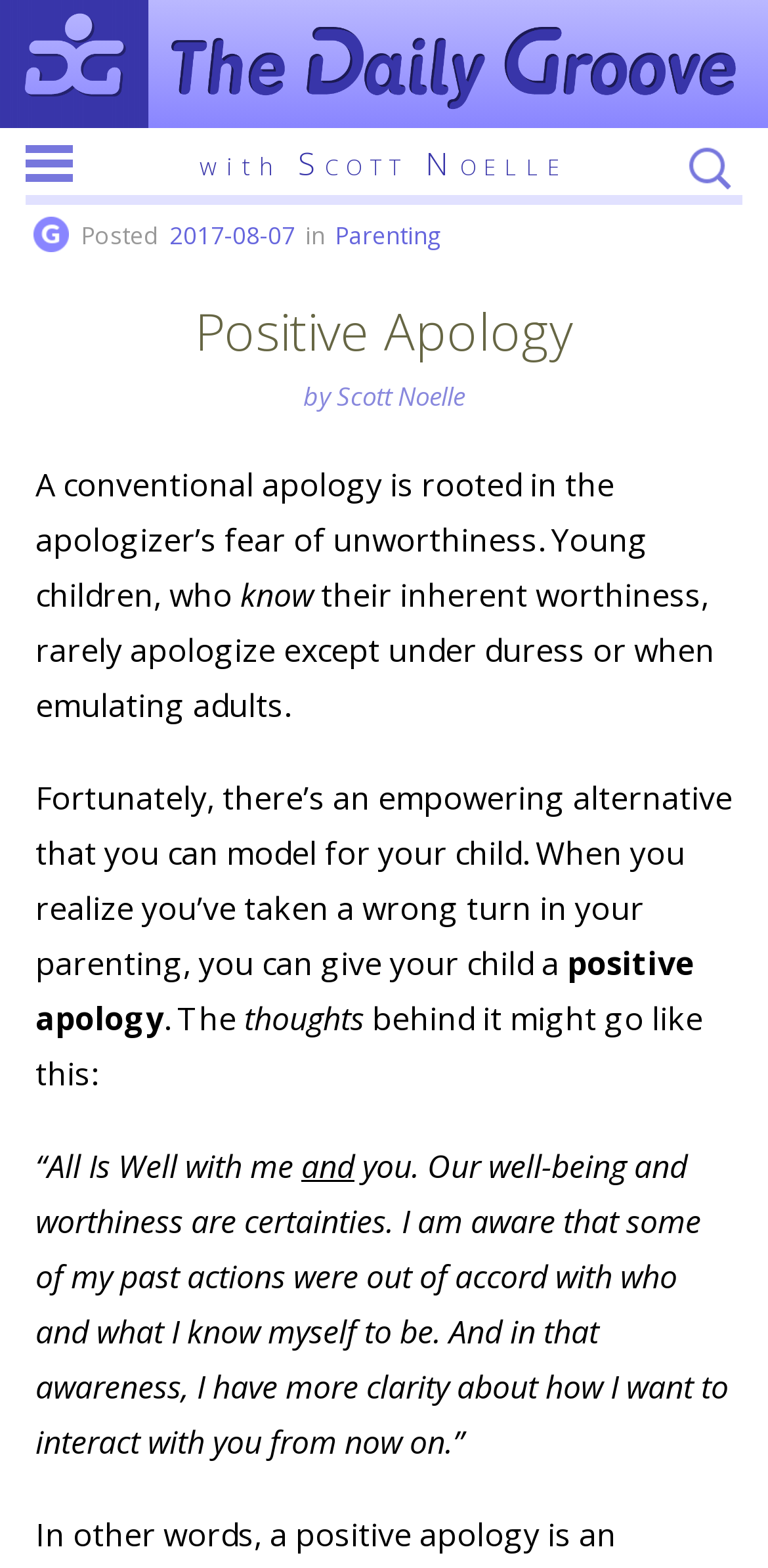From the element description: "by Scott Noelle", extract the bounding box coordinates of the UI element. The coordinates should be expressed as four float numbers between 0 and 1, in the order [left, top, right, bottom].

[0.395, 0.241, 0.605, 0.264]